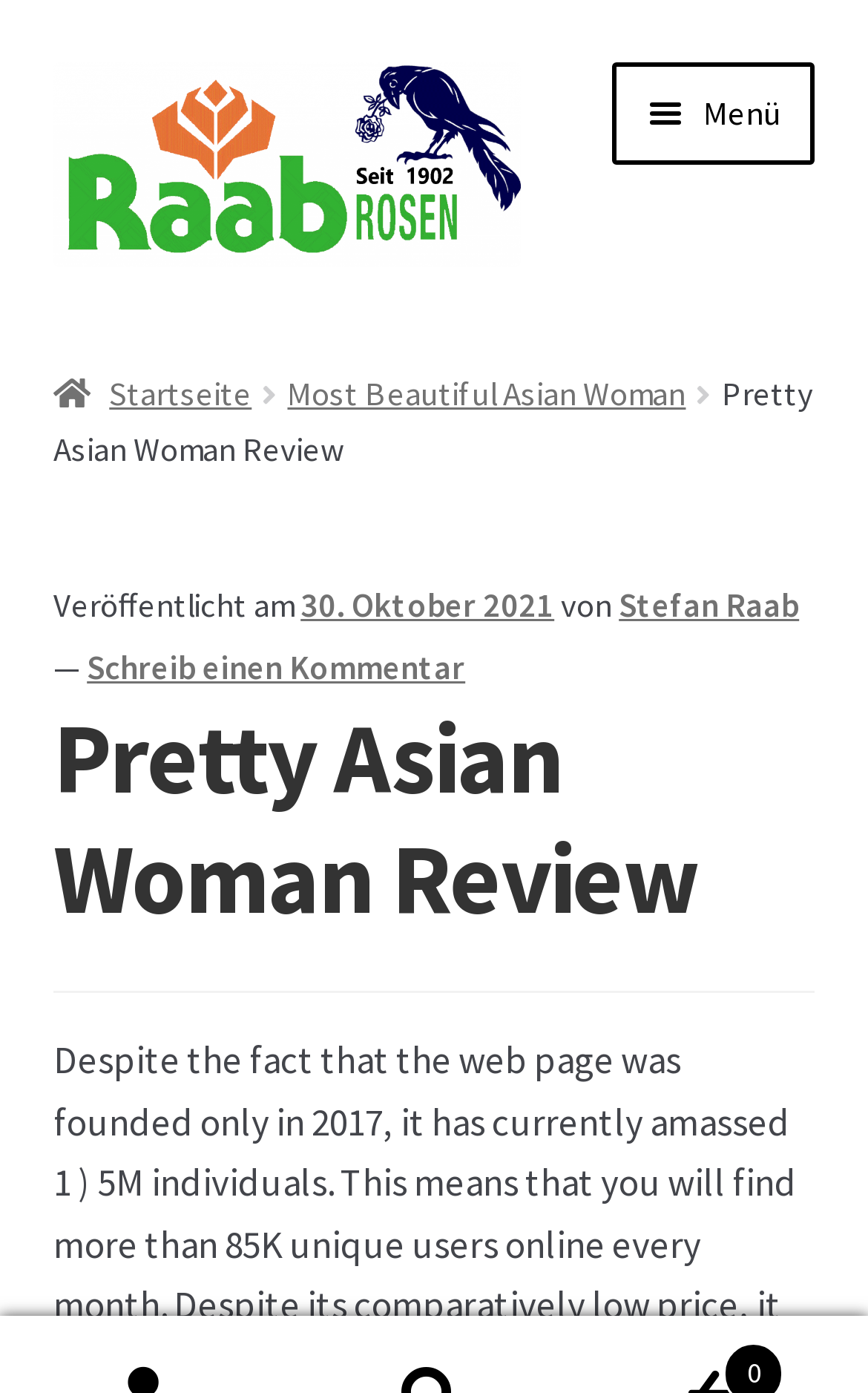When was the article published?
Refer to the image and respond with a one-word or short-phrase answer.

30. Oktober 2021